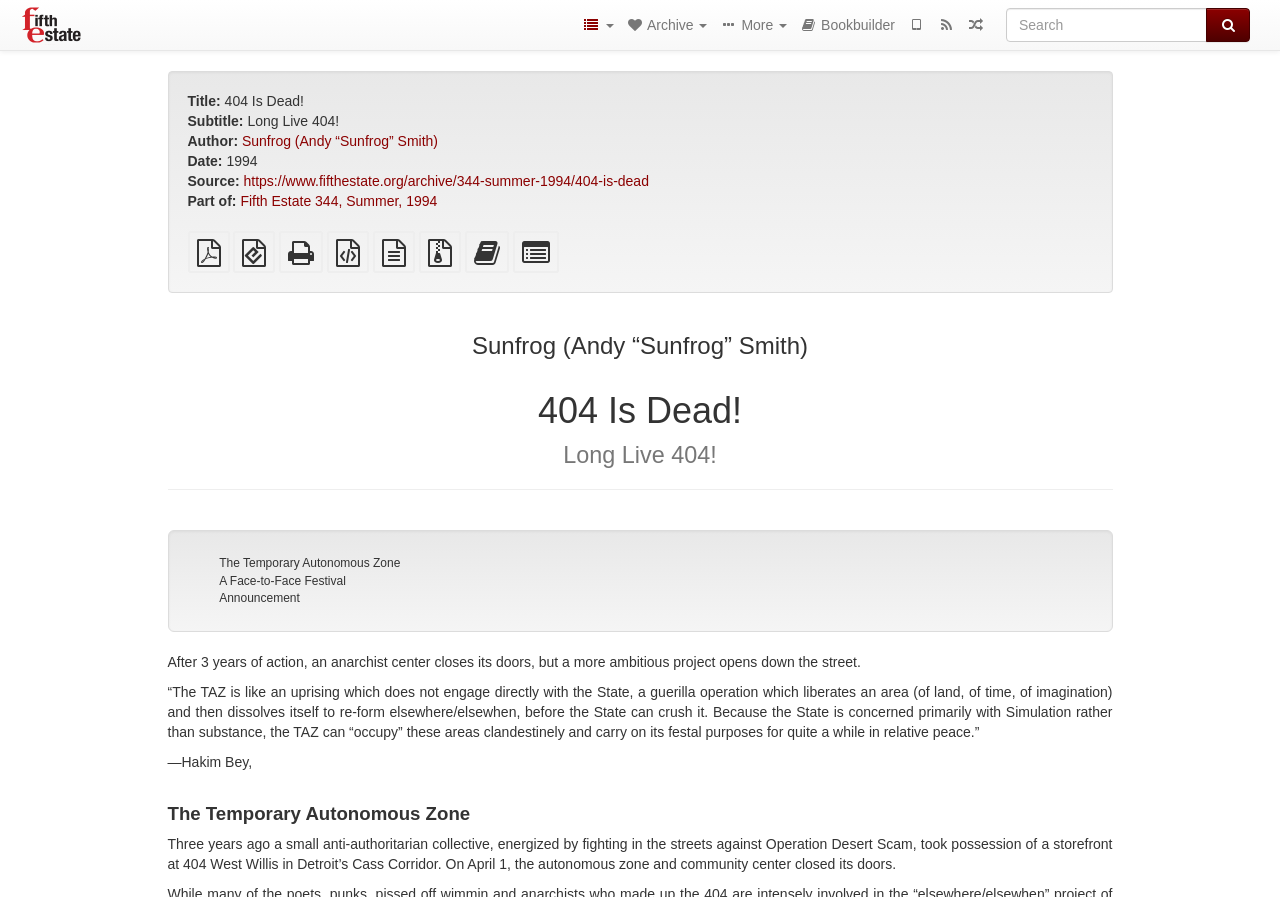Can you show the bounding box coordinates of the region to click on to complete the task described in the instruction: "Explore the Temporary Autonomous Zone"?

[0.171, 0.62, 0.313, 0.636]